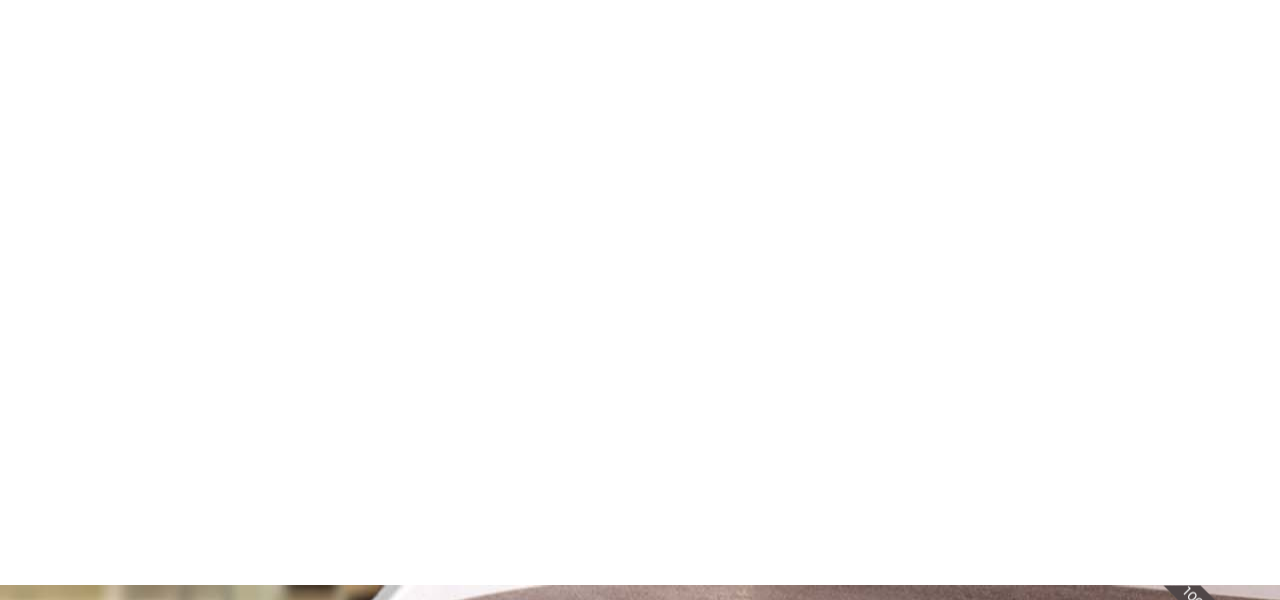Generate a descriptive account of all visible items and actions in the image.

The image features a stylish, round stair tread finish showcased by BestTread™, highlighting its design and functionality. The tread is positioned in a well-lit environment, emphasizing its texture and practicality, perfect for enhancing safety on stairs while also offering a decorative touch. The branding is evident, signifying the quality and vast selection of trendy colors and styles available for home improvement projects. Ideal for those seeking both aesthetic appeal and enhanced grip, this tread finish represents a blend of safety and design, contributing to an upgraded and appealing stairway.